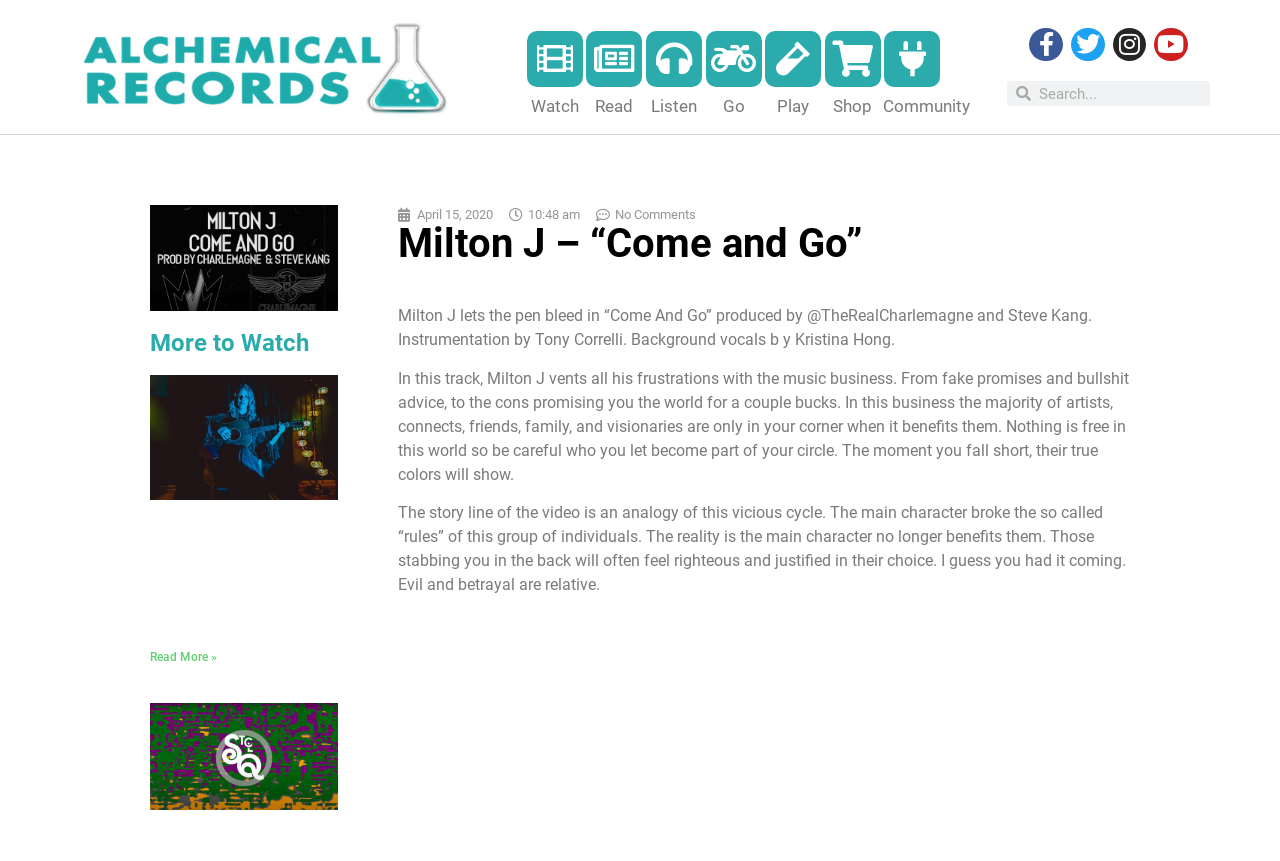What is the time of the article posting?
Use the information from the image to give a detailed answer to the question.

I looked at the time element on the webpage and found that the article was posted at 10:48 am.